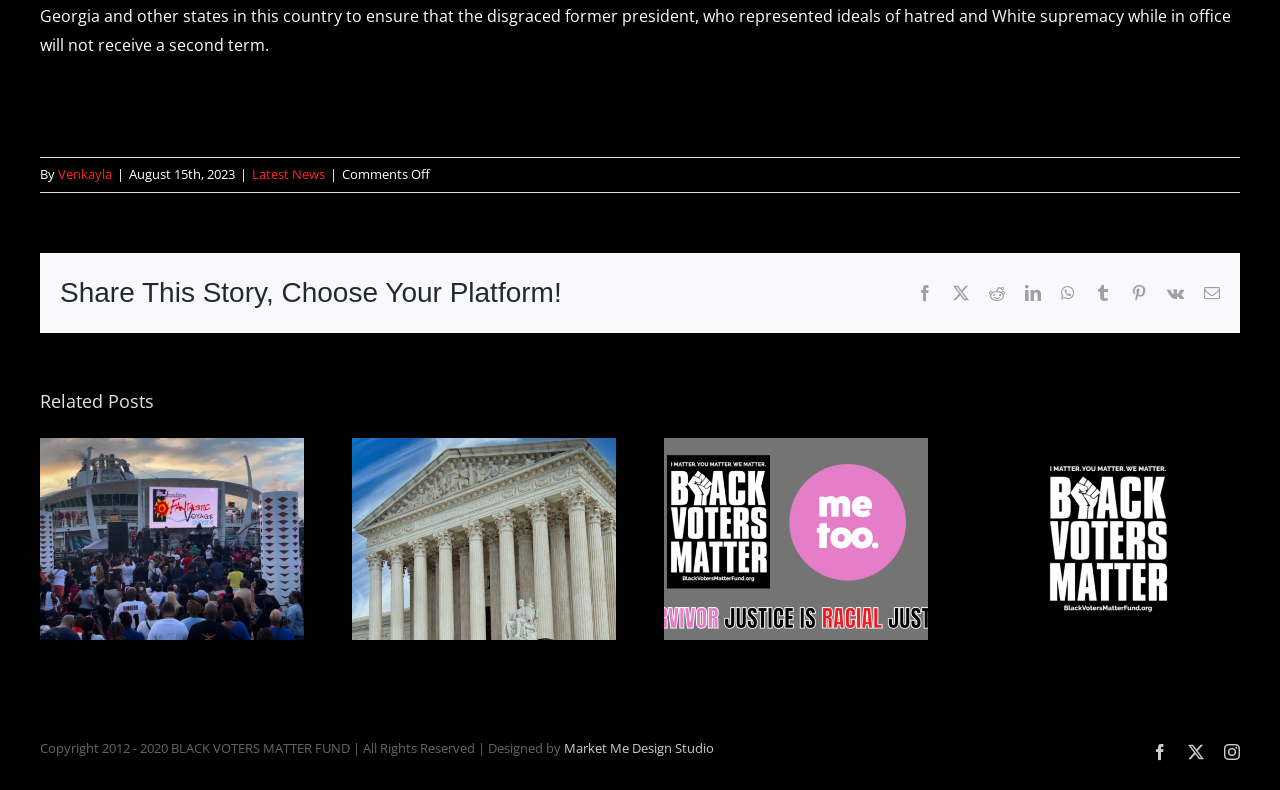Who is the author of this article?
Examine the image closely and answer the question with as much detail as possible.

The author's name is mentioned in the top section of the webpage, next to the 'By' label, which is 'Venkayla'.